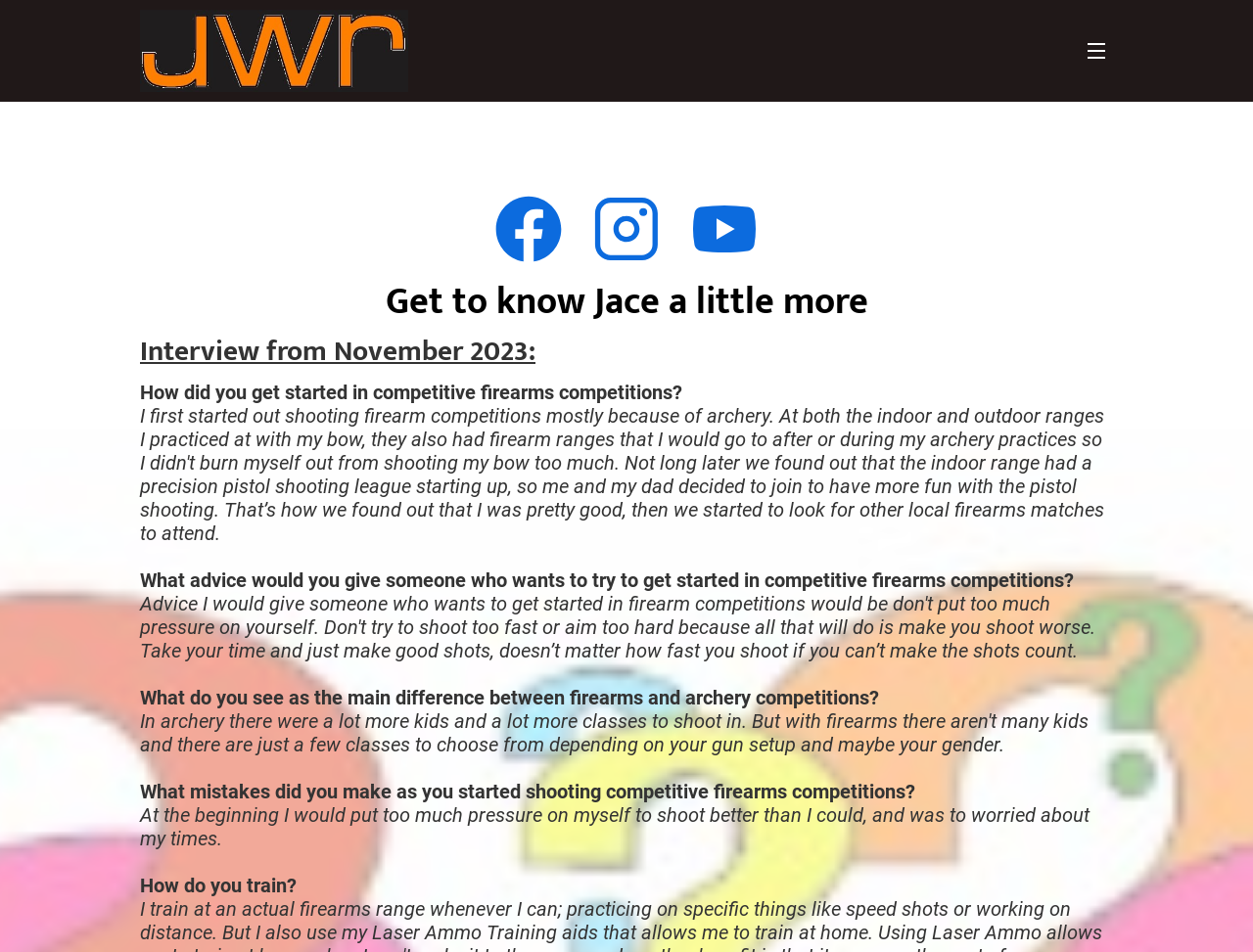How many images are on the webpage?
Answer the question with a single word or phrase derived from the image.

3